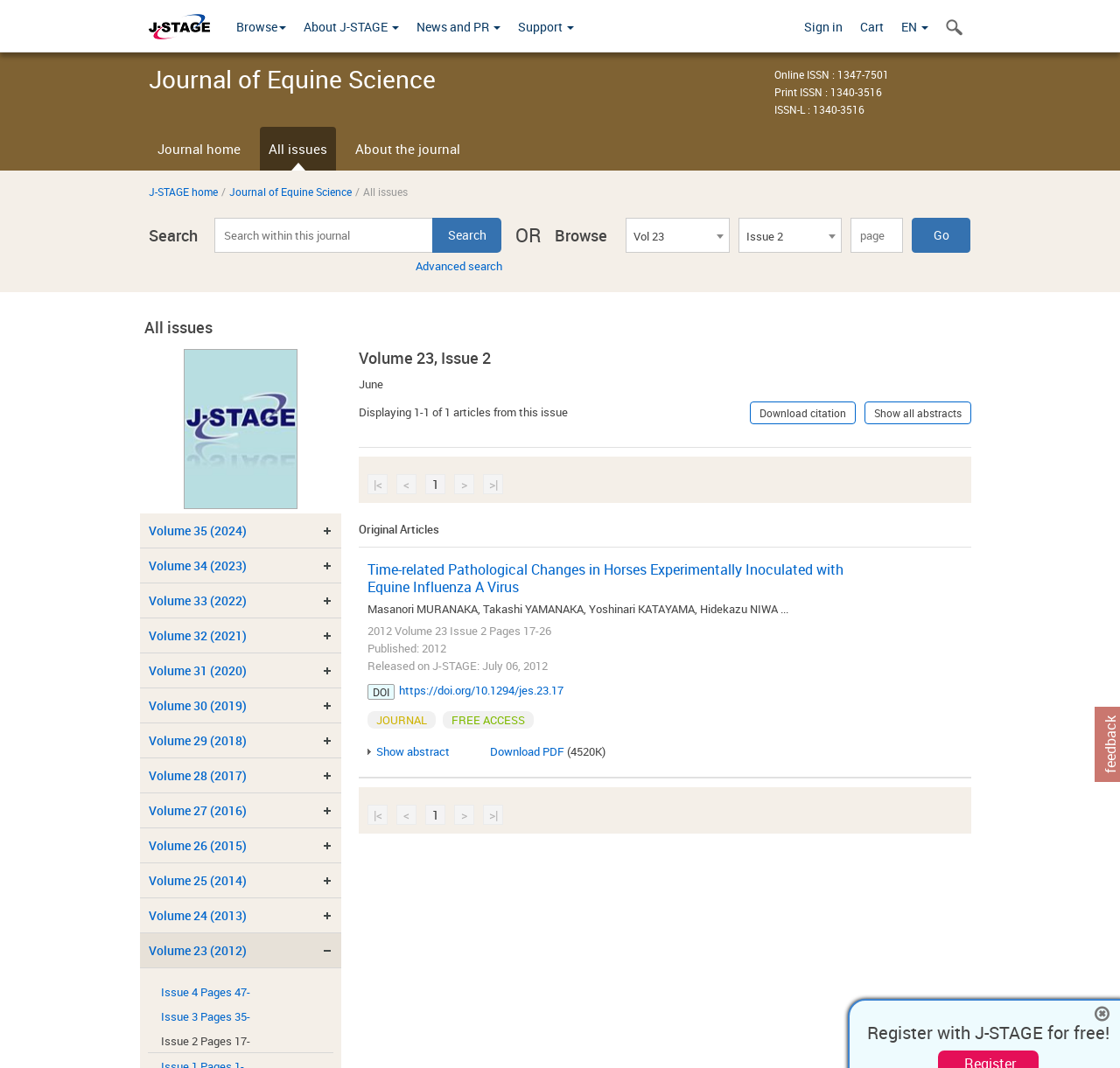What is the current volume and issue number?
Can you provide a detailed and comprehensive answer to the question?

The current volume and issue number can be found at the top of the webpage, where it is written as 'Volume 23, Issue 2'. This information is also mentioned in the link 'Volume 23, Issue 2' which is located at the top right corner of the webpage.